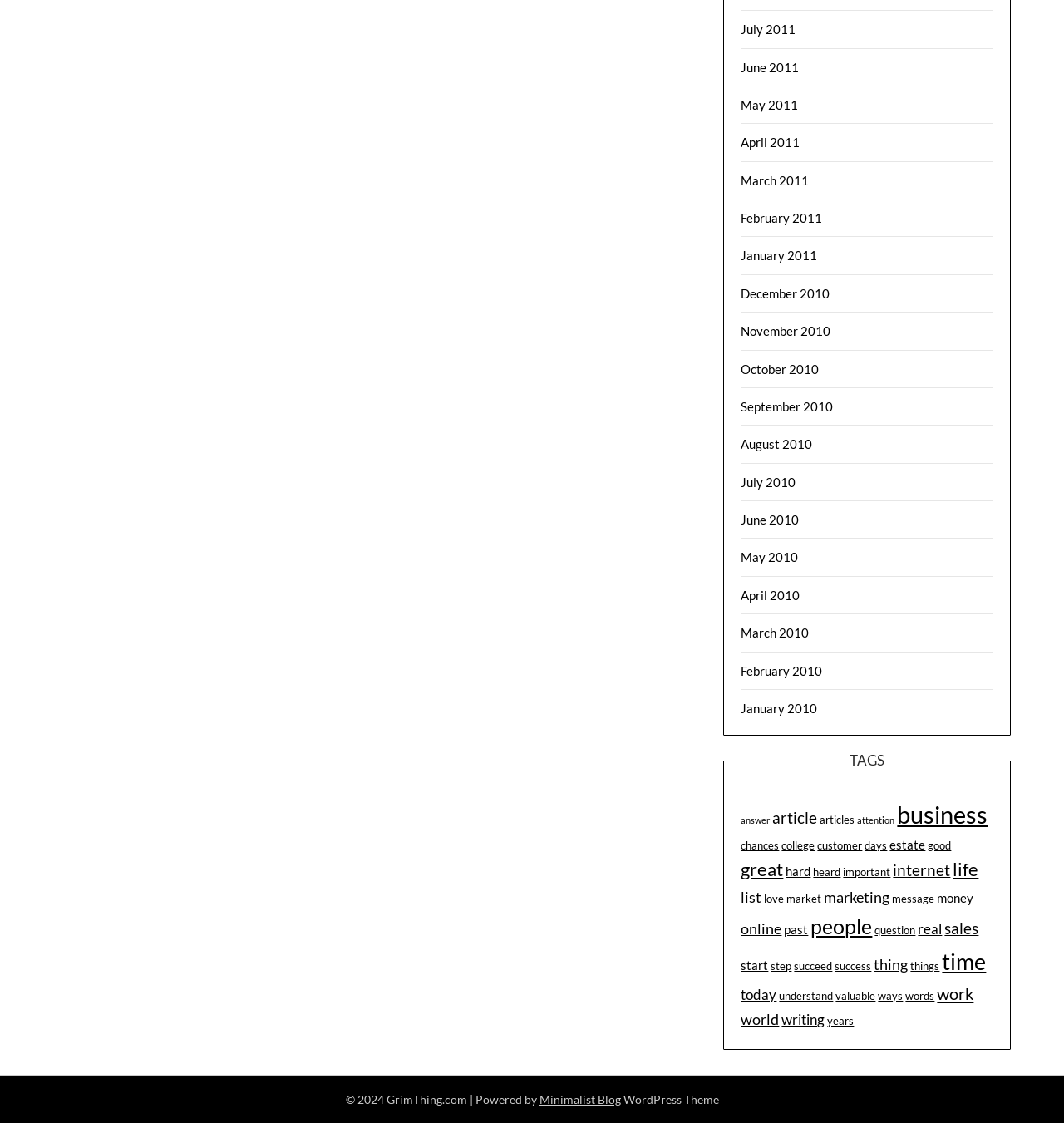Please give the bounding box coordinates of the area that should be clicked to fulfill the following instruction: "Read about life". The coordinates should be in the format of four float numbers from 0 to 1, i.e., [left, top, right, bottom].

[0.896, 0.764, 0.92, 0.784]